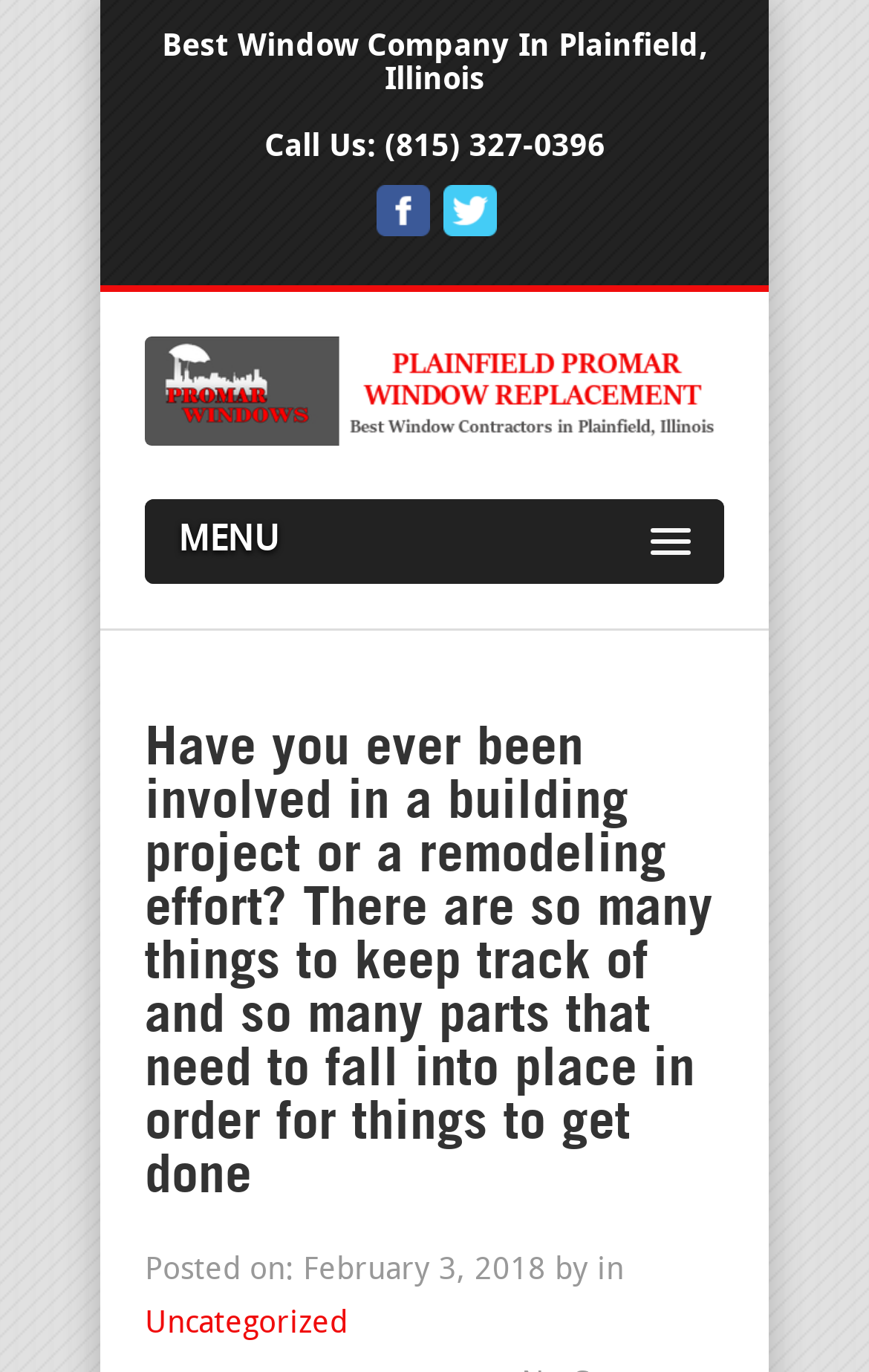Find the coordinates for the bounding box of the element with this description: "MENU".

[0.167, 0.363, 0.833, 0.425]